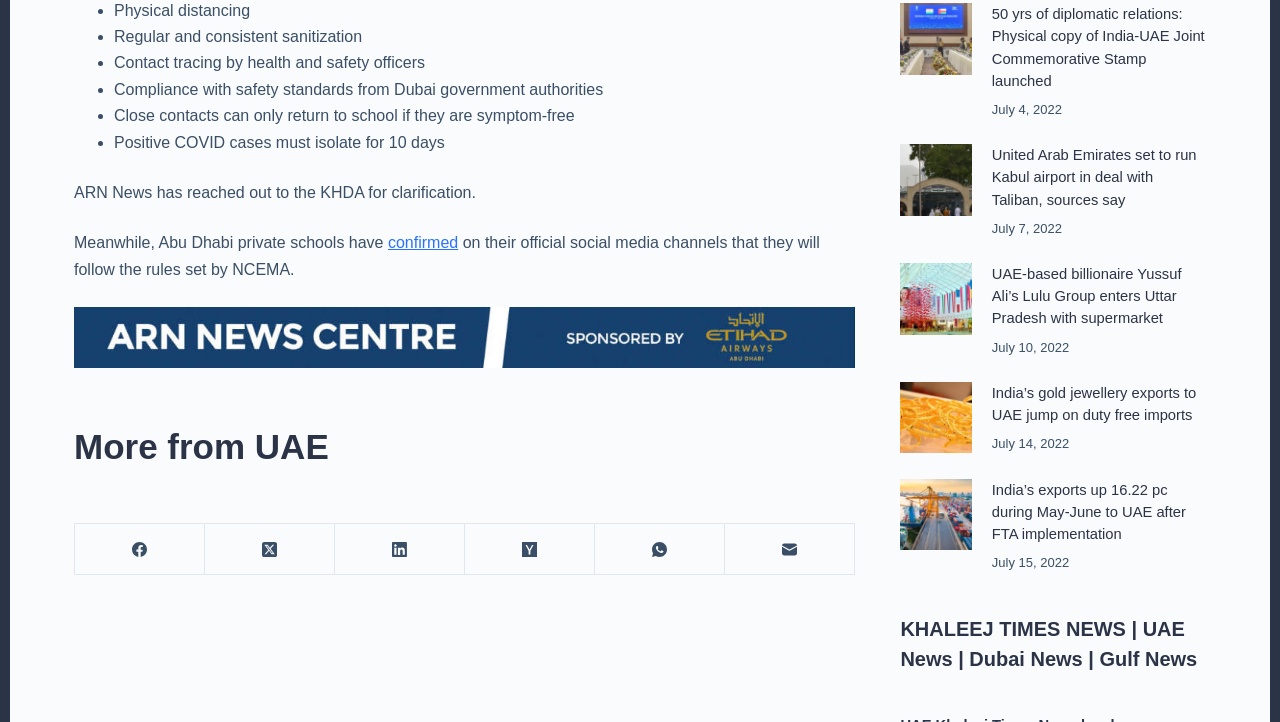Observe the image and answer the following question in detail: What is the source of the news article?

The source of the news article is ARN News, as indicated by the text 'ARN News has reached out to the KHDA for clarification'.